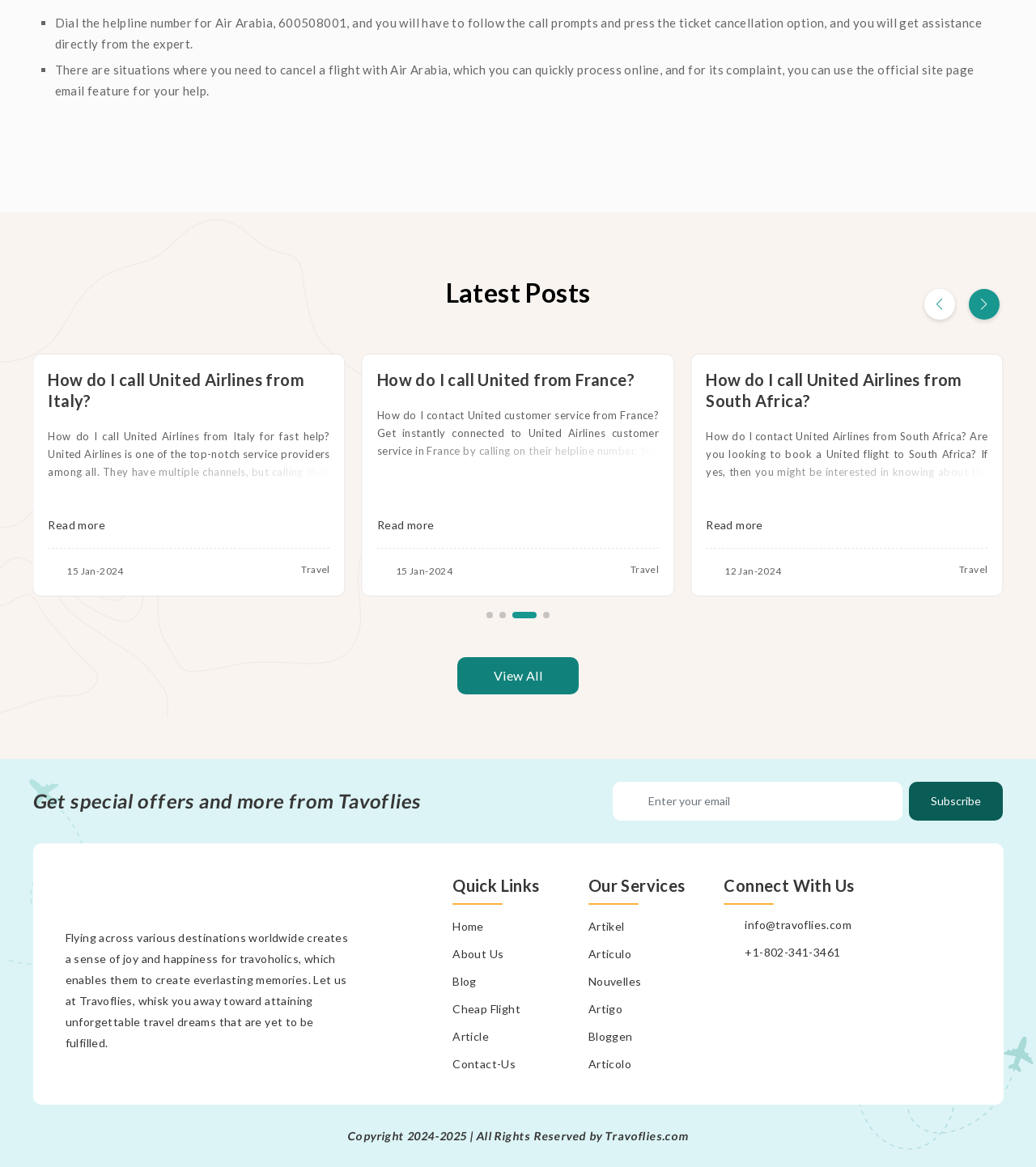Given the webpage screenshot and the description, determine the bounding box coordinates (top-left x, top-left y, bottom-right x, bottom-right y) that define the location of the UI element matching this description: placeholder="Enter your email"

[0.617, 0.67, 0.871, 0.703]